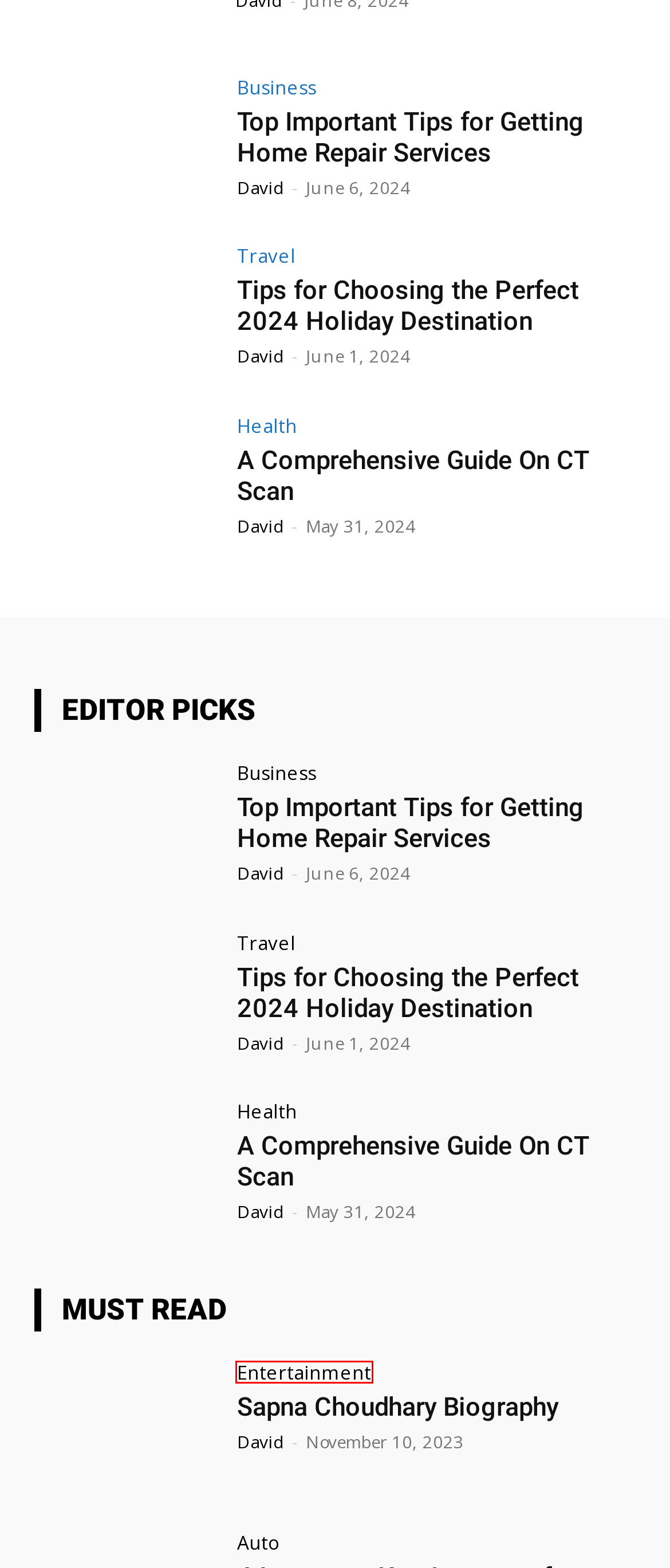Evaluate the webpage screenshot and identify the element within the red bounding box. Select the webpage description that best fits the new webpage after clicking the highlighted element. Here are the candidates:
A. The Role of User Intent in Shaping Effective SEO Strategies - WhatisWealthInfo
B. Tips for Choosing the Perfect 2024 Holiday Destination
C. Sapna Choudhary Biography - WhatisWealthInfo
D. David, Author at WhatisWealthInfo
E. Top Important Tips for Getting Home Repair Services - WhatisWealthInfo
F. Auto Archives - WhatisWealthInfo
G. Entertainment Archives - WhatisWealthInfo
H. A Comprehensive Guide On CT Scan - WhatisWealthInfo

G